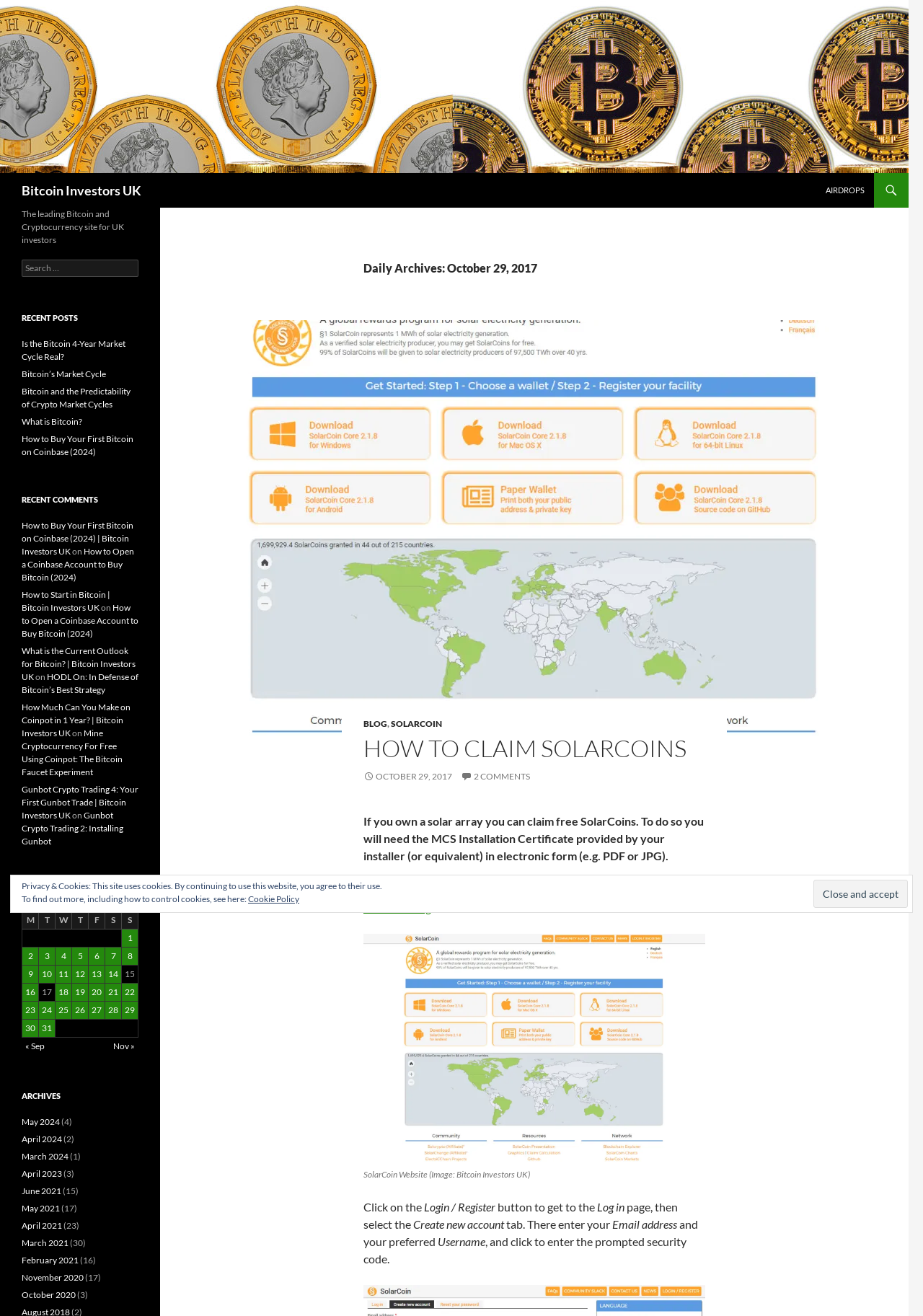Please predict the bounding box coordinates (top-left x, top-left y, bottom-right x, bottom-right y) for the UI element in the screenshot that fits the description: 31

[0.042, 0.775, 0.059, 0.788]